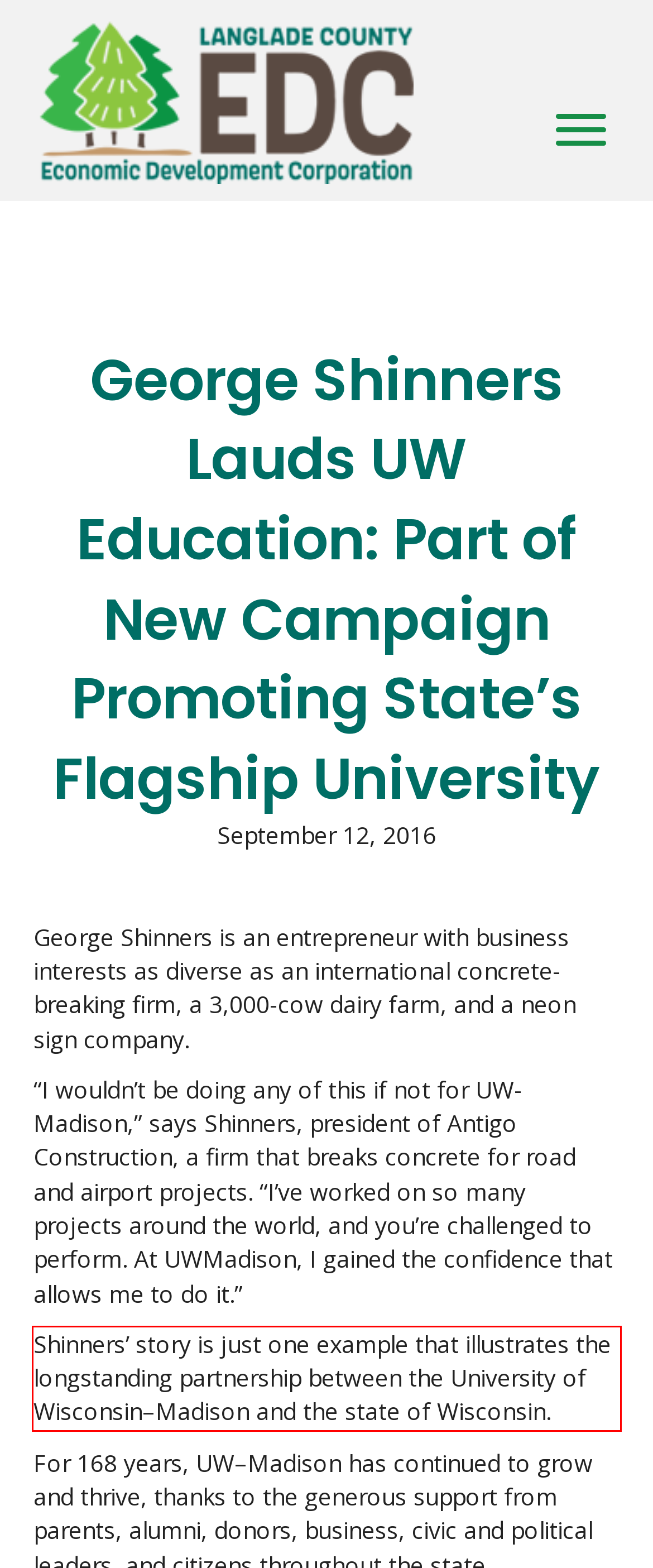Please identify and extract the text content from the UI element encased in a red bounding box on the provided webpage screenshot.

Shinners’ story is just one example that illustrates the longstanding partnership between the University of Wisconsin–Madison and the state of Wisconsin.